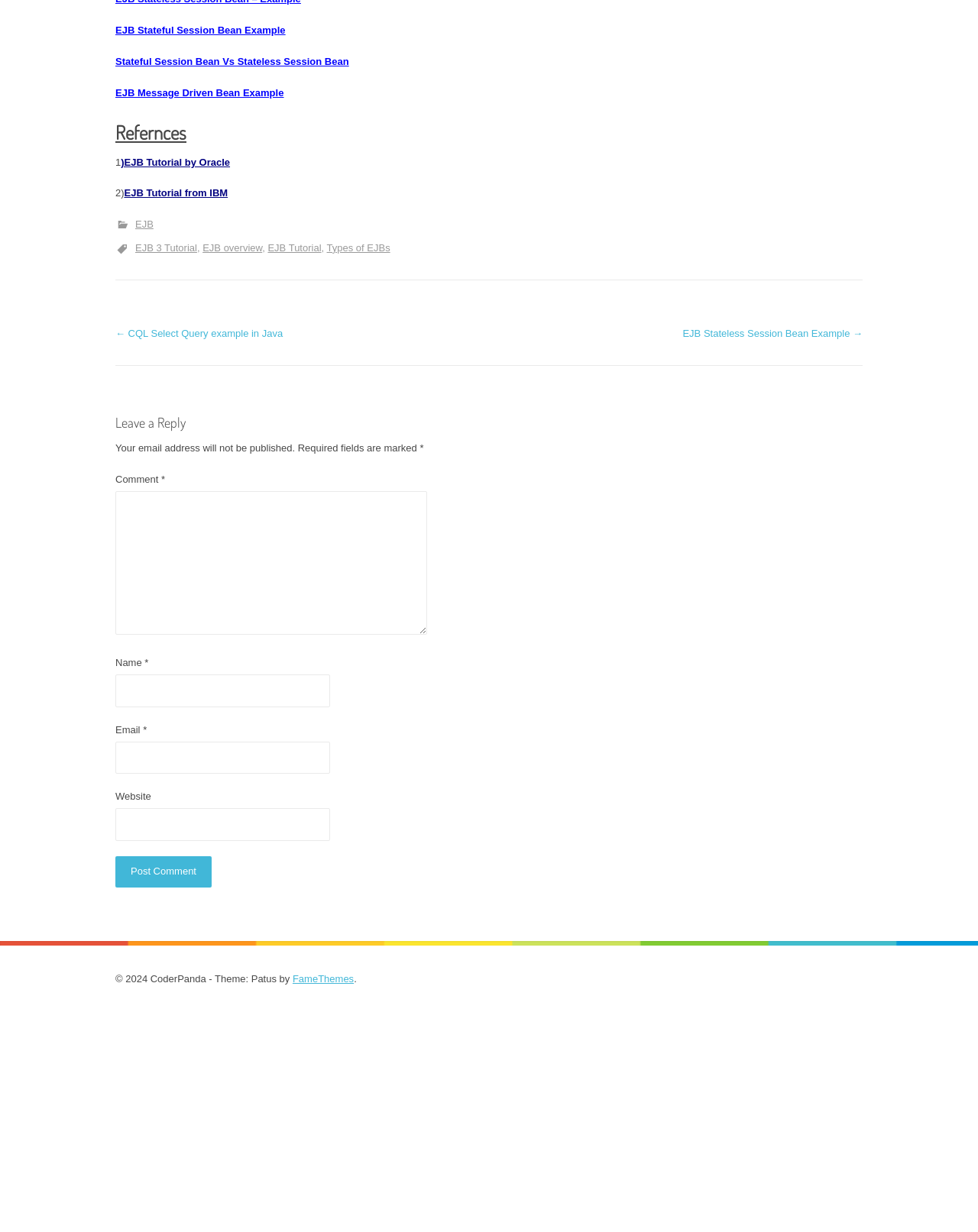Determine the bounding box for the UI element that matches this description: "alt="Home"".

None